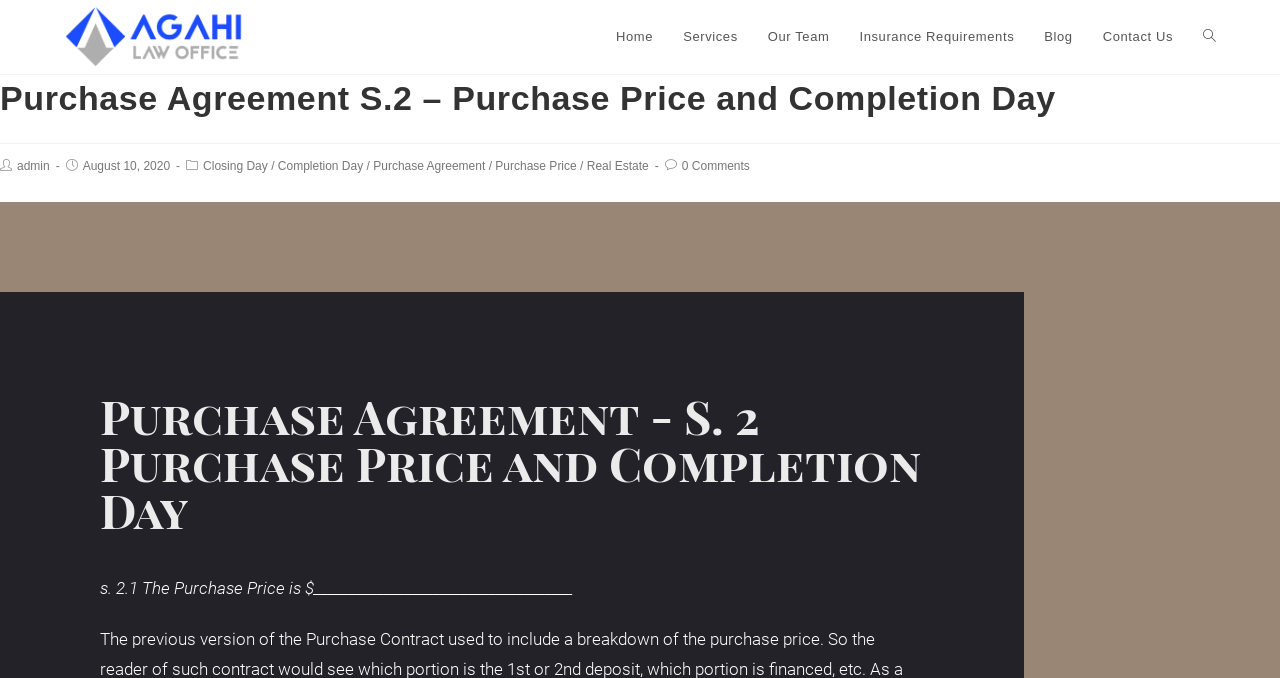What is the date of the webpage's content?
Provide a detailed and extensive answer to the question.

The date of the webpage's content can be found in the static text element, which says 'August 10, 2020', indicating the date when the content was published or updated.